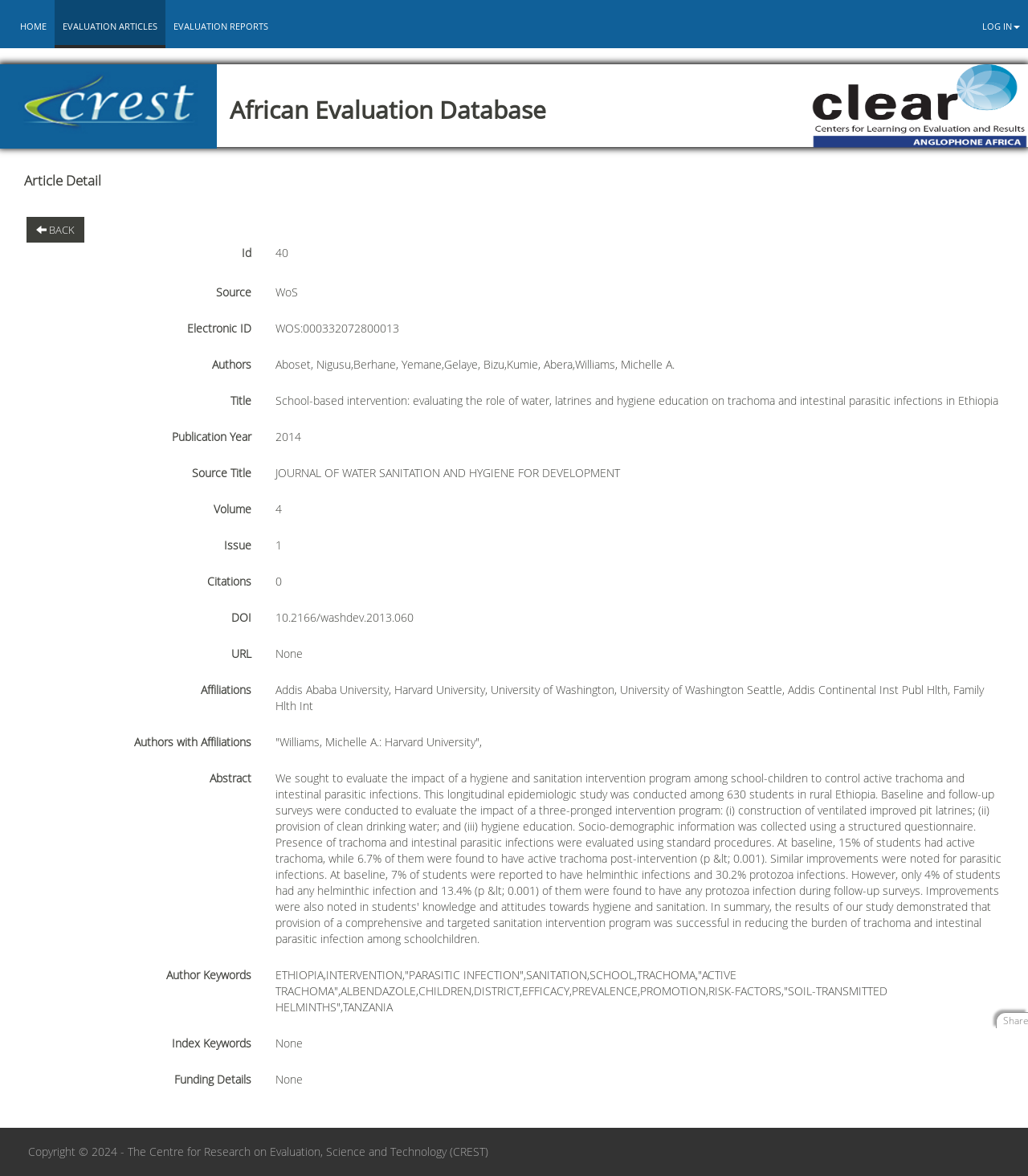Who are the authors of the article?
Provide a comprehensive and detailed answer to the question.

I found the authors of the article by looking at the 'Authors' field on the webpage, which is located below the 'Source' field. The value of this field is a list of names separated by commas.